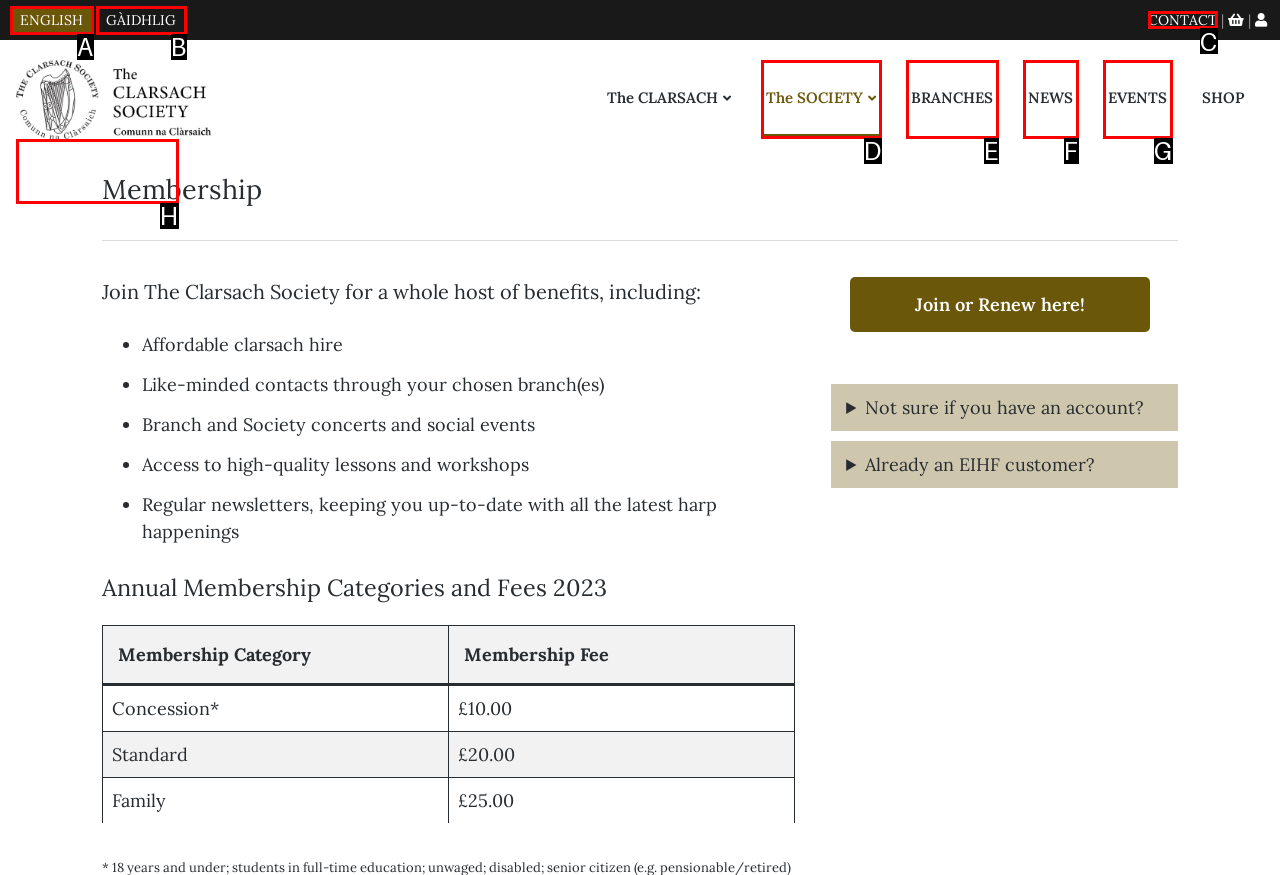Point out the option that needs to be clicked to fulfill the following instruction: Read the recent post 'Vivek Vaani'
Answer with the letter of the appropriate choice from the listed options.

None